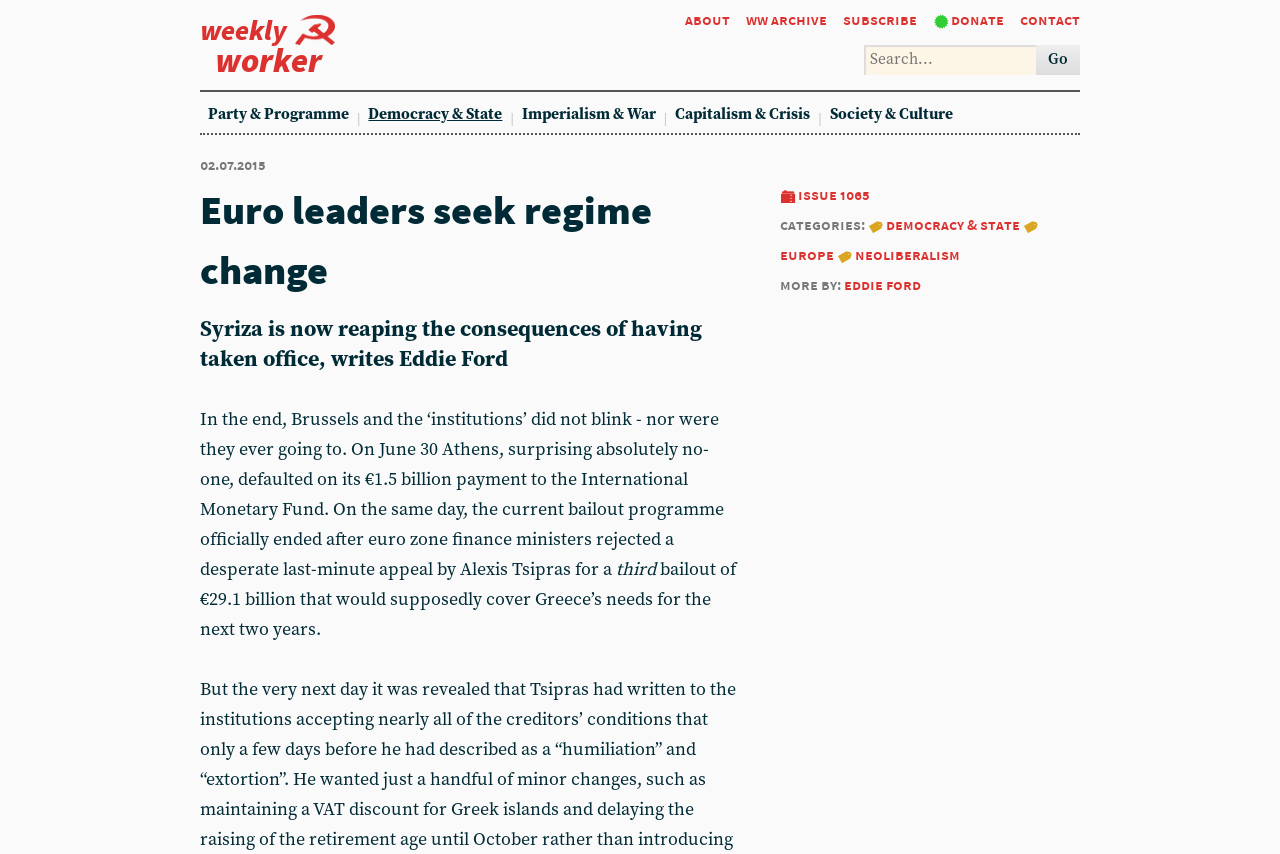What is the name of the publication?
Based on the image, give a concise answer in the form of a single word or short phrase.

Weekly Worker